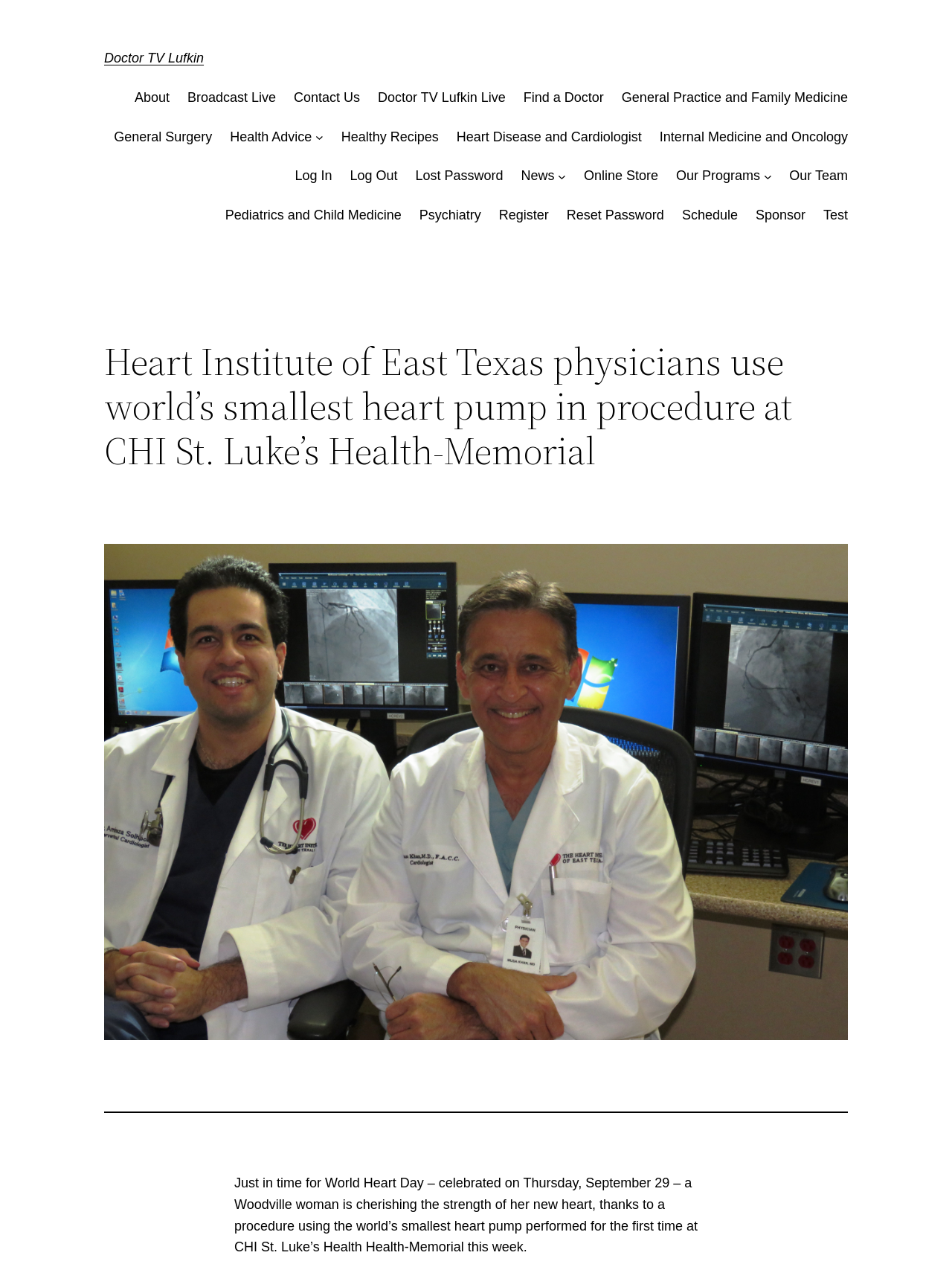Please look at the image and answer the question with a detailed explanation: How many buttons are in the top navigation menu?

I counted the number of buttons in the top navigation menu, which includes 'Health Advice submenu', 'News submenu', and 'Our Programs submenu'.